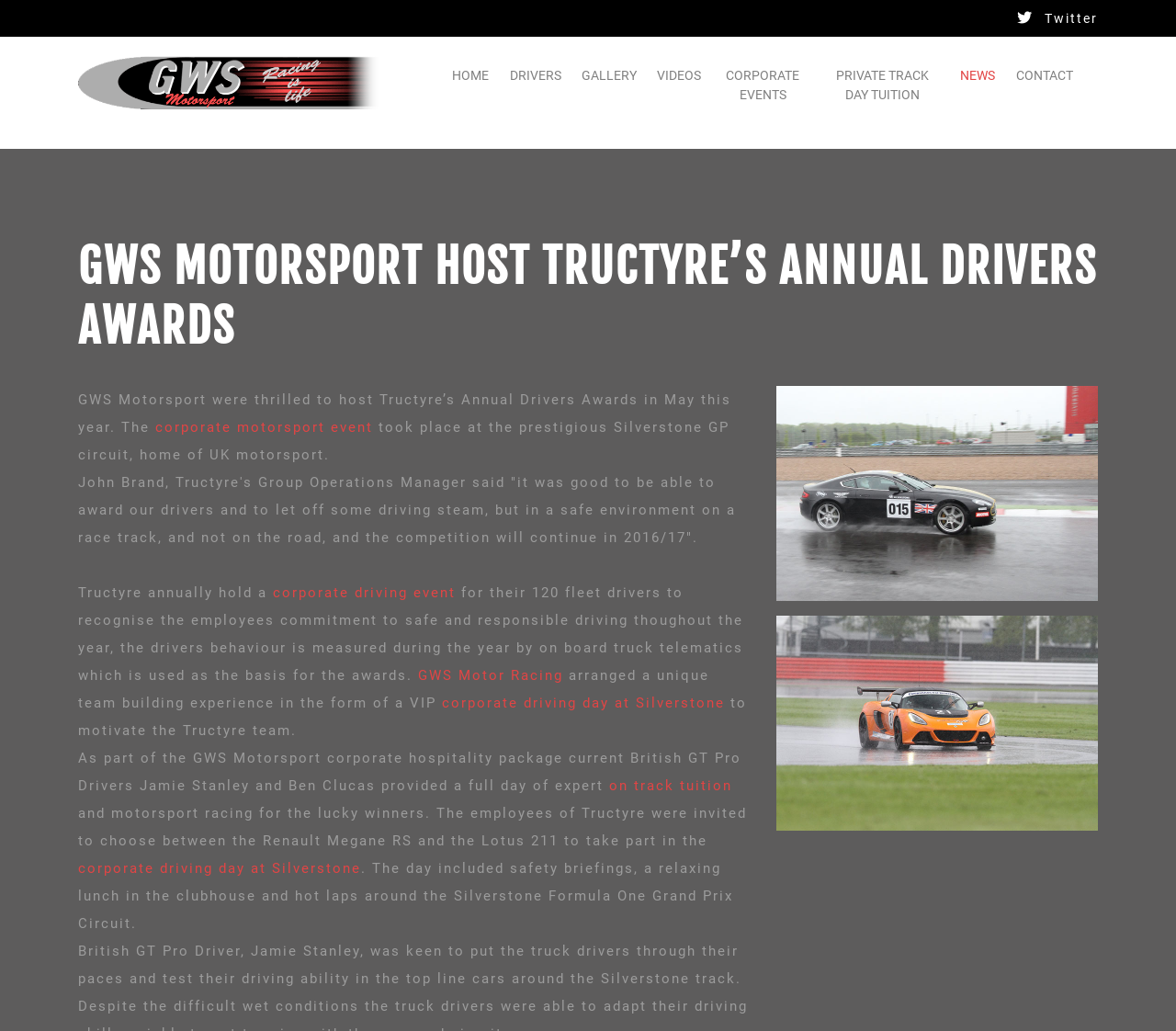Please provide the bounding box coordinates for the UI element as described: "Private Track Day Tuition". The coordinates must be four floats between 0 and 1, represented as [left, top, right, bottom].

[0.692, 0.057, 0.808, 0.109]